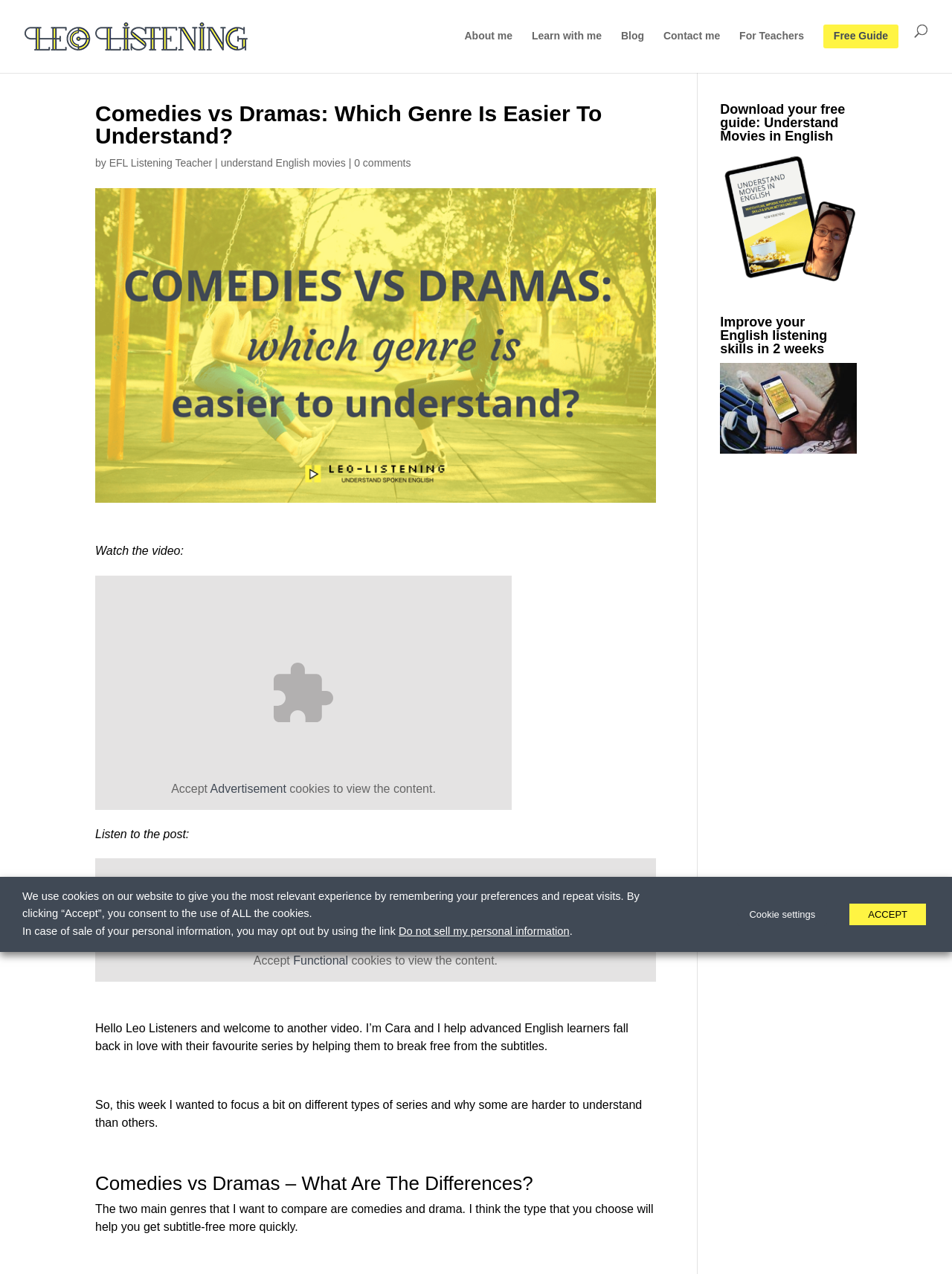Locate the bounding box coordinates of the element that should be clicked to execute the following instruction: "Click the 'Learn with me' link".

[0.559, 0.024, 0.632, 0.051]